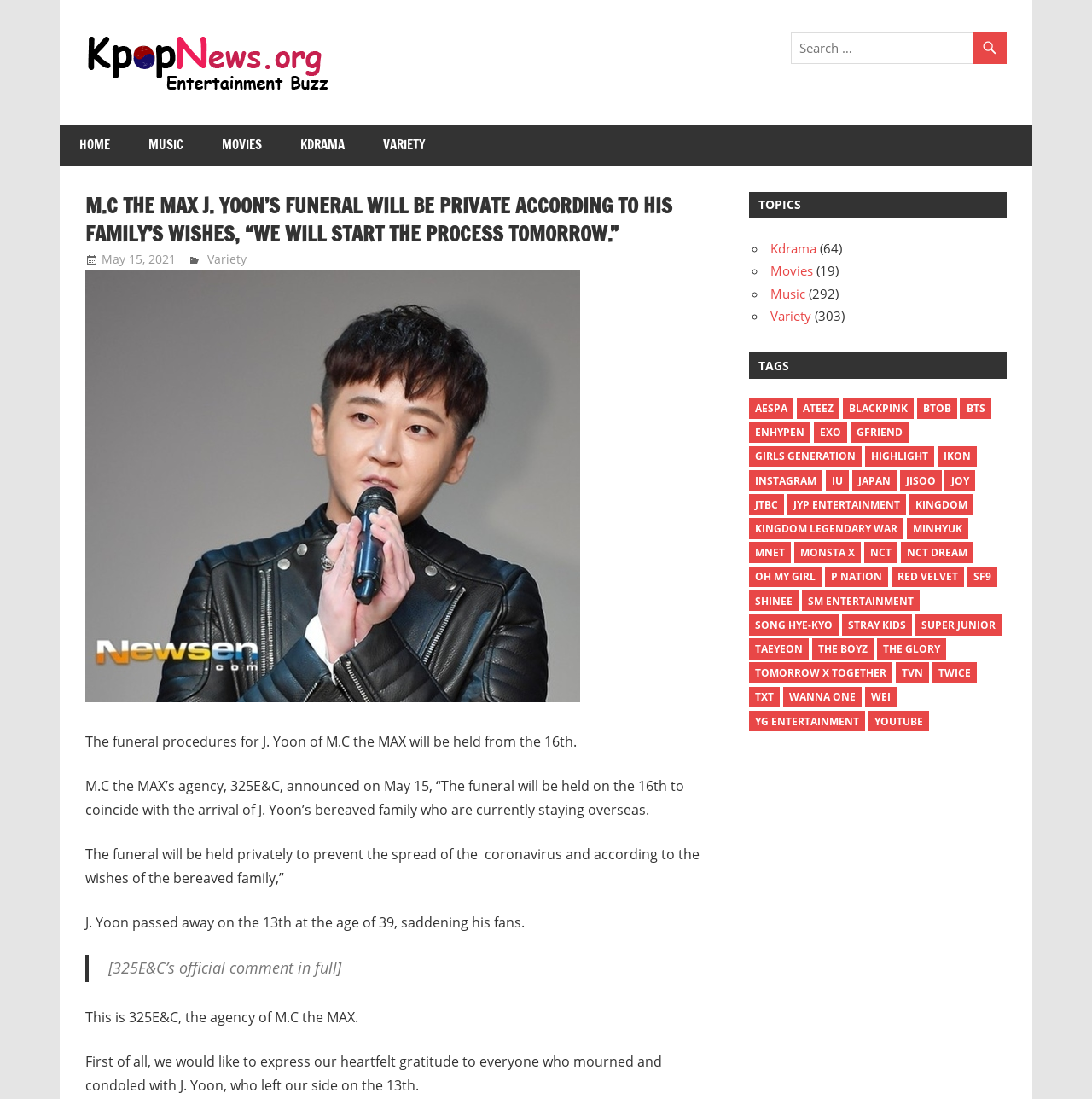Can you give a comprehensive explanation to the question given the content of the image?
What is the name of the agency that announced the funeral procedures?

The article mentions that 325E&C, the agency of M.C the MAX, announced the funeral procedures for J. Yoon on May 15.